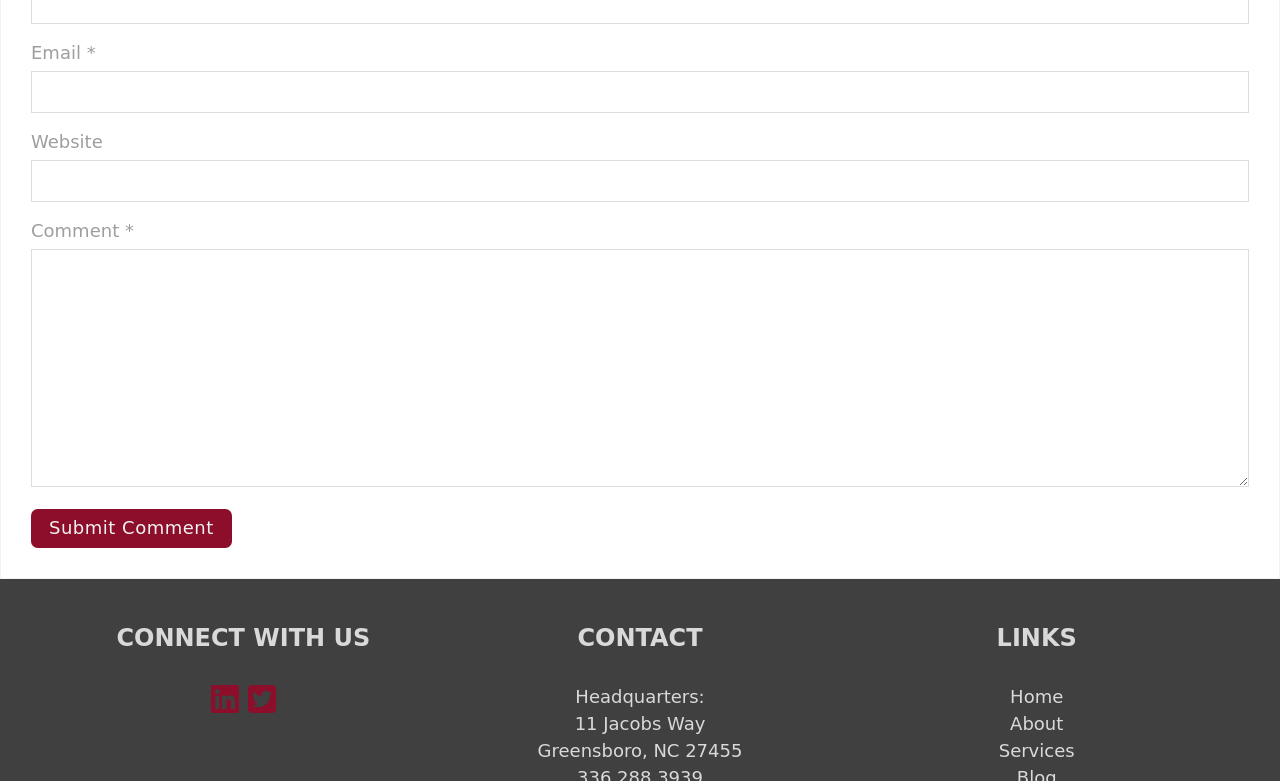Can you find the bounding box coordinates for the element to click on to achieve the instruction: "Go to About page"?

[0.789, 0.909, 0.831, 0.943]